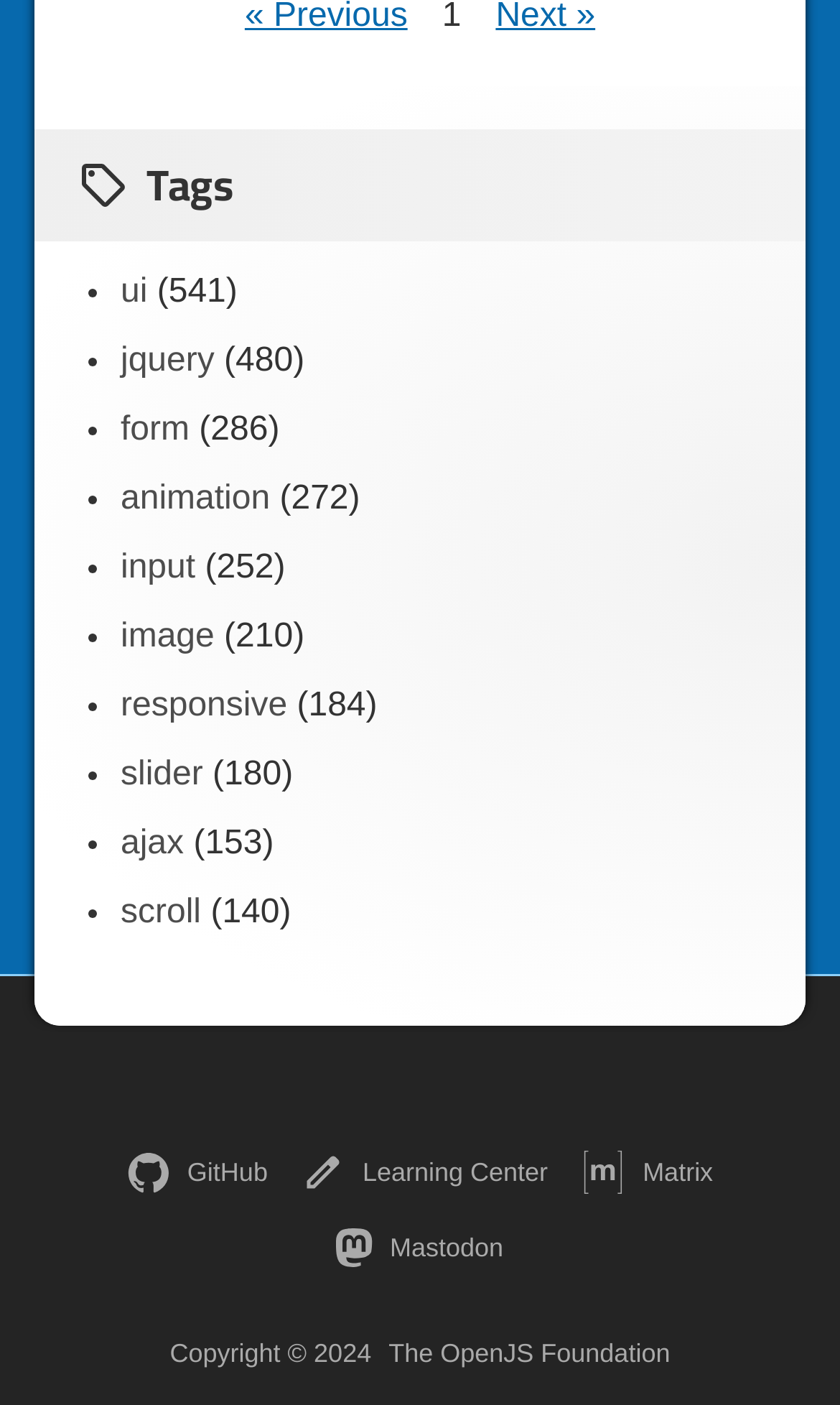How many tags are listed?
Provide a detailed answer to the question using information from the image.

There are 12 tags listed on the webpage, each represented by a link element and a corresponding StaticText element showing the number of items in parentheses, separated by ListMarker '•' elements.